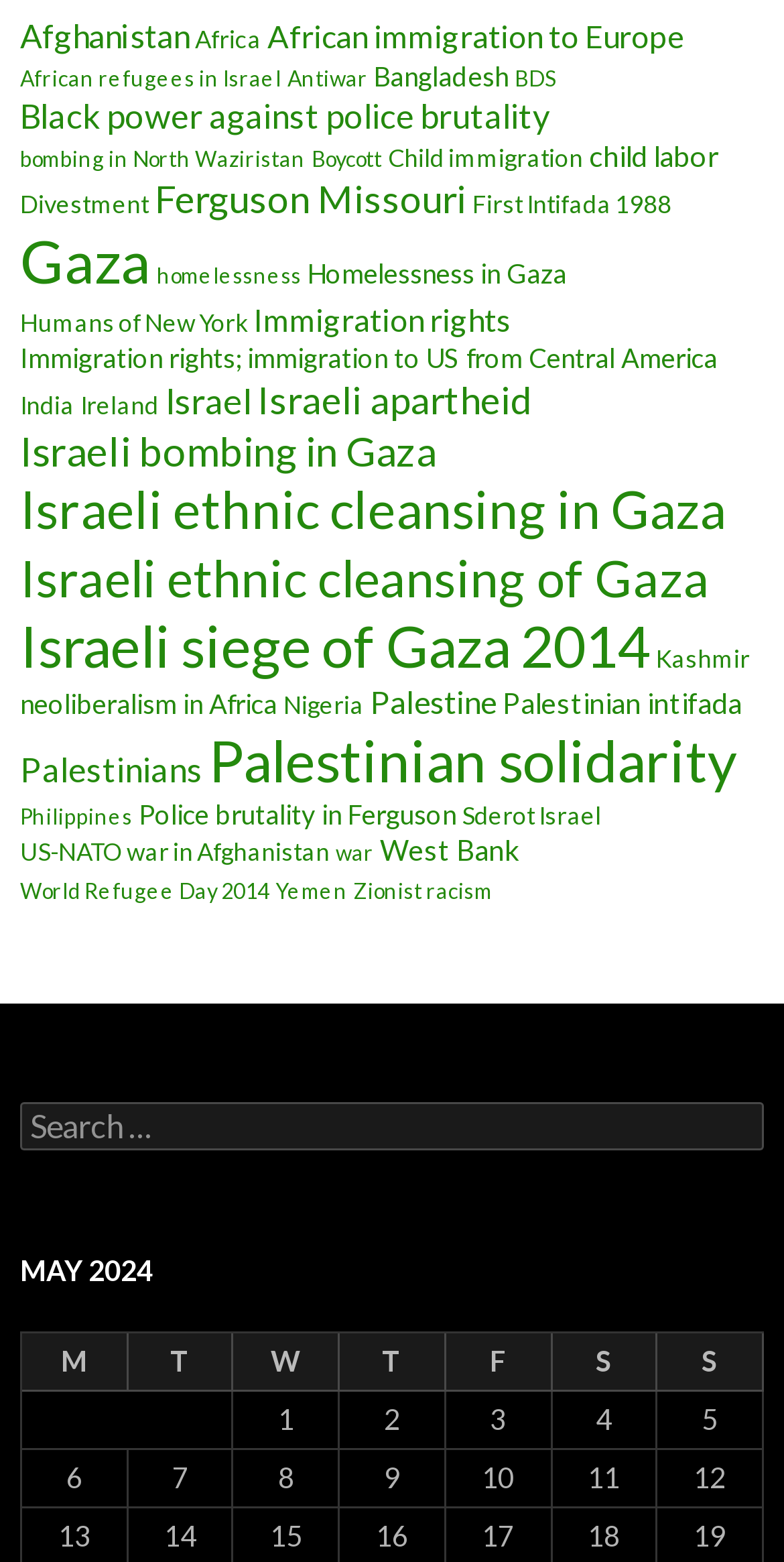Use a single word or phrase to respond to the question:
How many columns are in the grid at the bottom of the page?

7